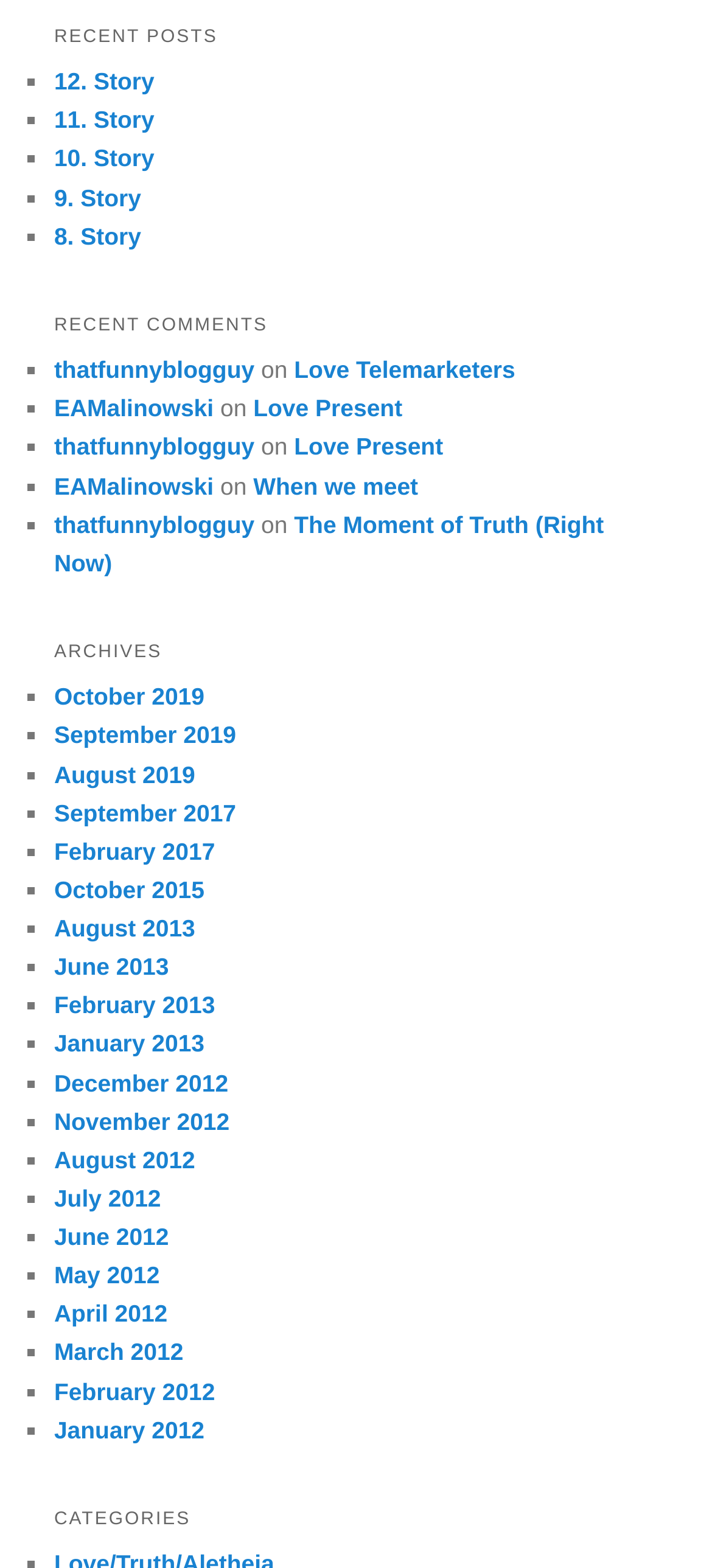Find the bounding box coordinates for the area that should be clicked to accomplish the instruction: "view categories".

[0.076, 0.955, 0.924, 0.985]